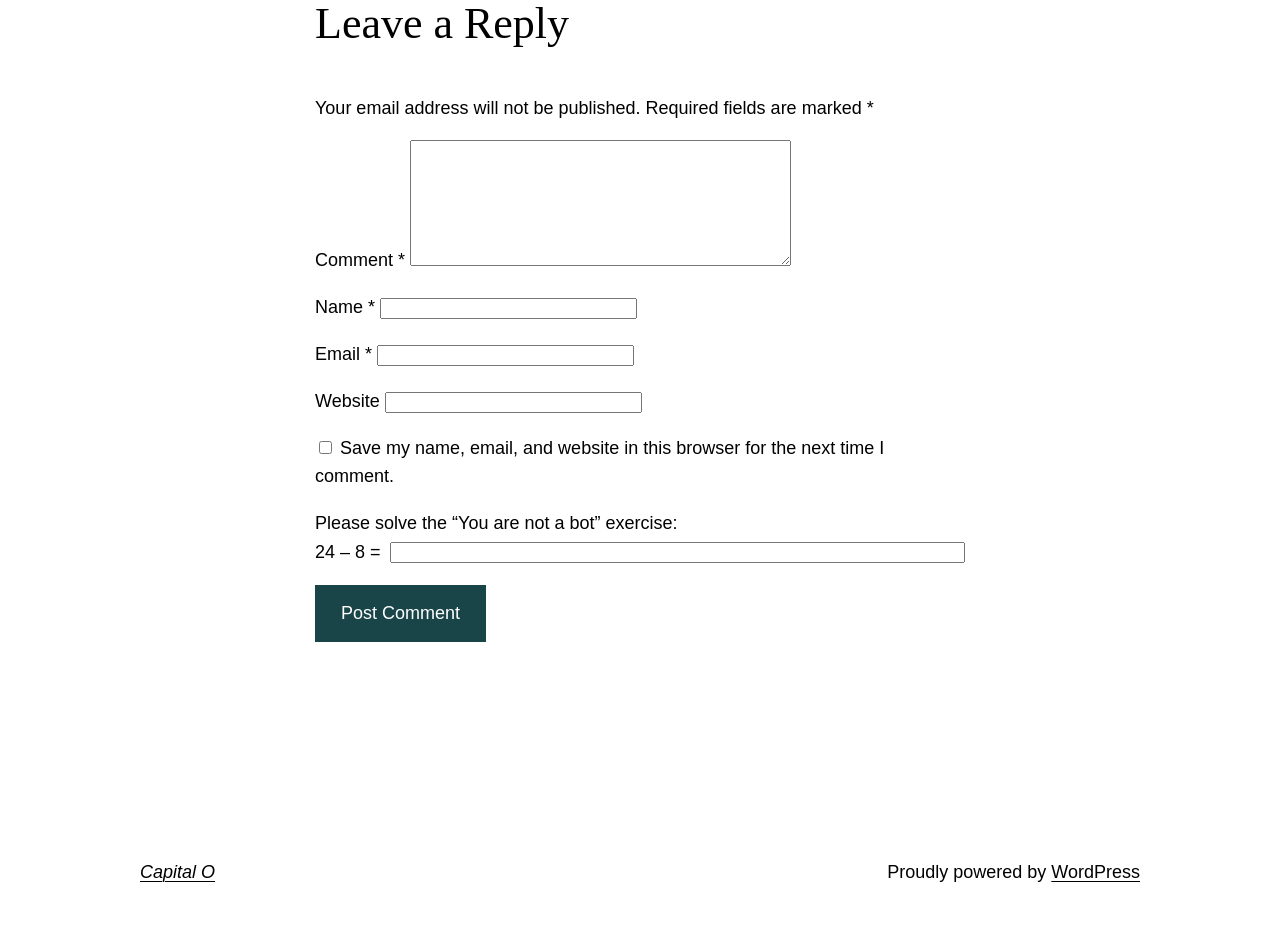Can you find the bounding box coordinates for the element that needs to be clicked to execute this instruction: "Click the Post Comment button"? The coordinates should be given as four float numbers between 0 and 1, i.e., [left, top, right, bottom].

[0.246, 0.615, 0.38, 0.675]